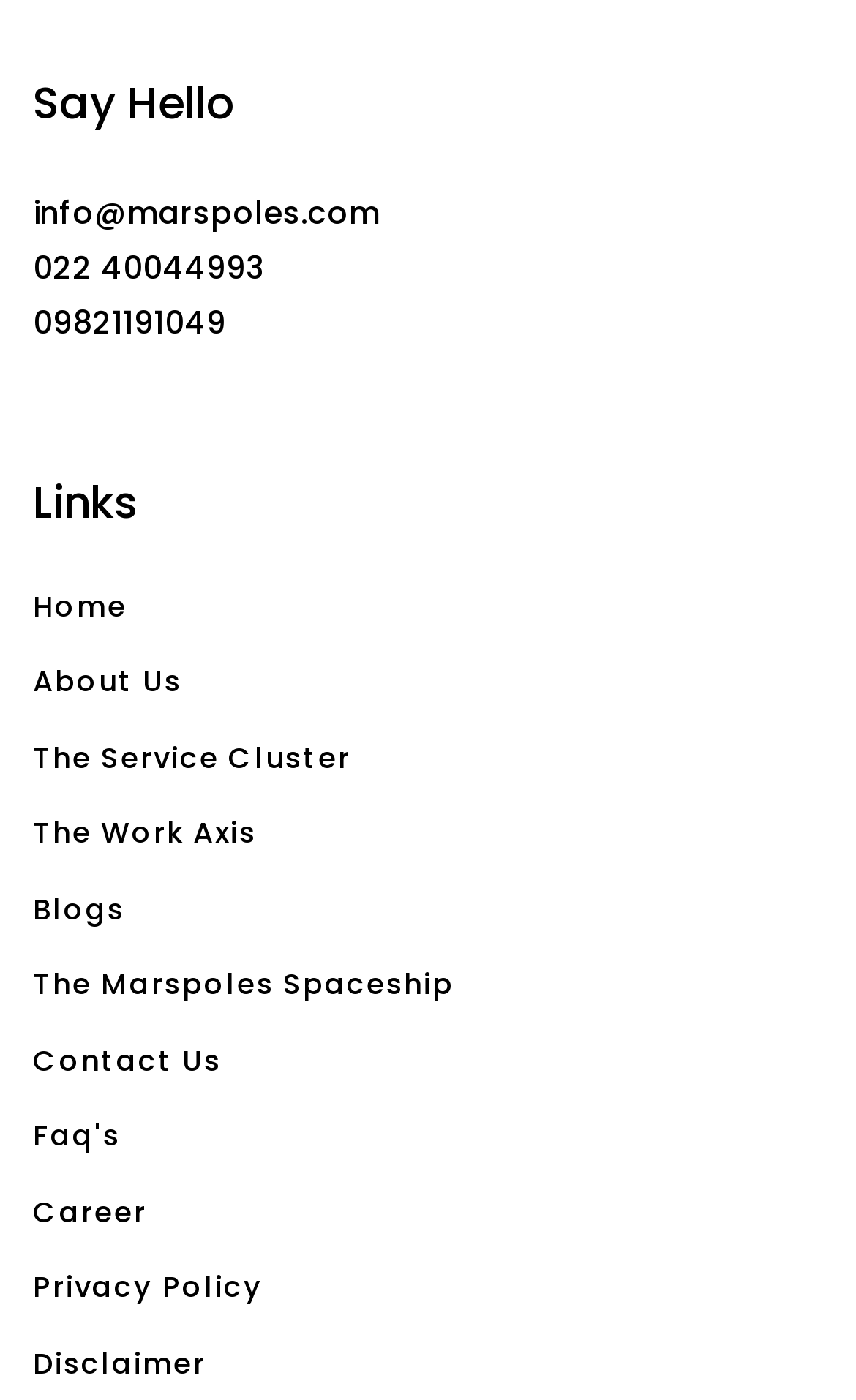How many links are there in the webpage? Based on the screenshot, please respond with a single word or phrase.

14